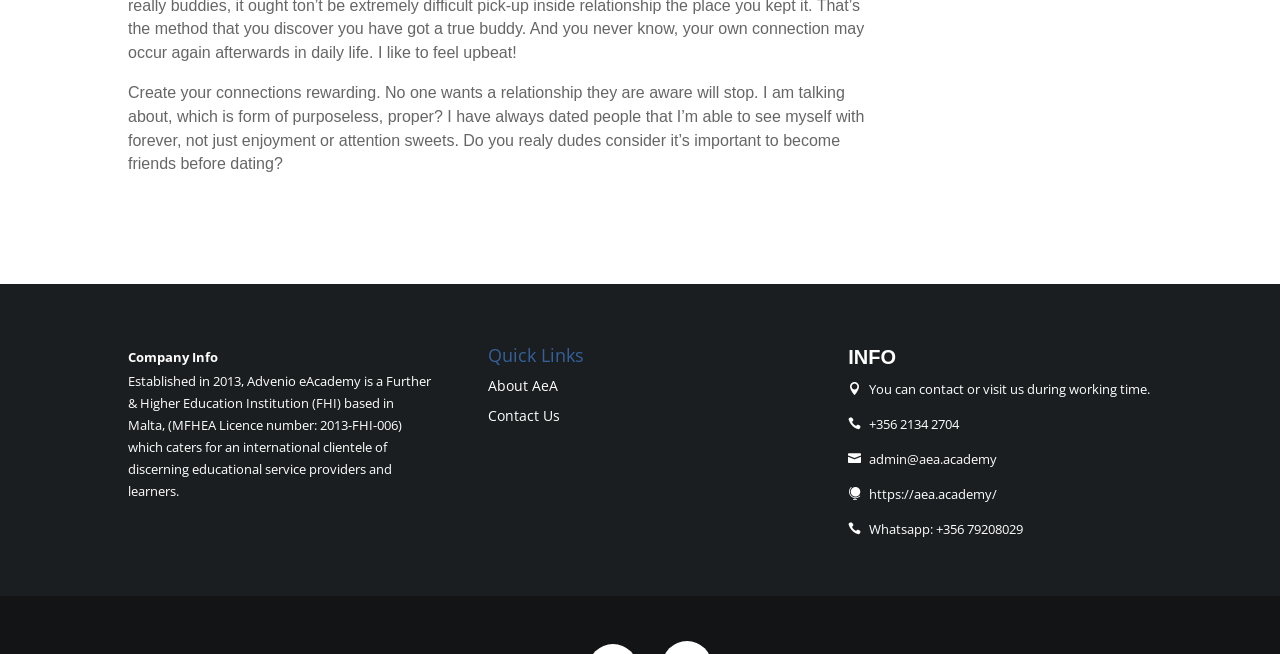What is the email address to contact Advenio eAcademy?
Provide an in-depth answer to the question, covering all aspects.

The email address to contact Advenio eAcademy is provided in the 'INFO' section, where it is written 'admin@aea.academy'.